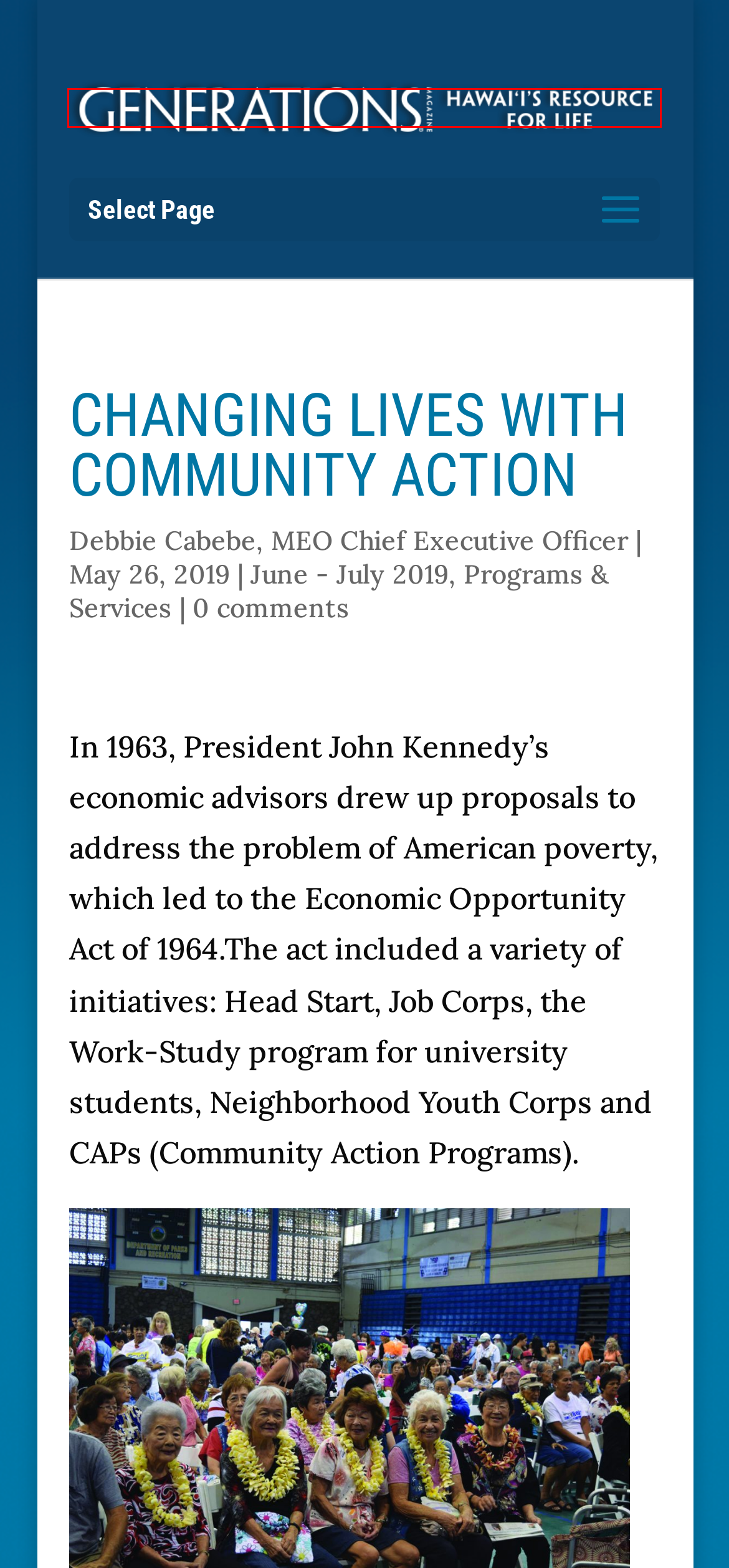Examine the screenshot of a webpage with a red bounding box around a specific UI element. Identify which webpage description best matches the new webpage that appears after clicking the element in the red bounding box. Here are the candidates:
A. Hawai‘i Lawyers Helping Seniors - Generations Magazine
B. Empathy vs. Sympathy - Generations Magazine
C. June - July 2019 - Generations Magazine
D. - Generations Magazine
E. Generations Magazine – Hawaii’s Resource for Seniors
F. Programs & Services - Generations Magazine
G. Driven by Legacy, Crafted with Aloha - Generations Magazine
H. Homemade Matcha Mochi - Generations Magazine

E